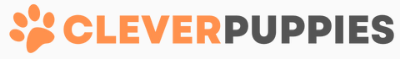What color is the word 'Clever' in?
Answer the question based on the image using a single word or a brief phrase.

Vibrant orange